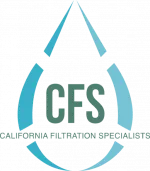Detail the scene depicted in the image with as much precision as possible.

The image features the logo of California Filtration Specialists (CFS), prominently incorporating a stylized water droplet design. The droplet is a vibrant shade of blue, suggesting purity and connection to water filtration services. Inside the droplet, the initials "CFS" are displayed in a bold, modern font, emphasizing the company's identity. Beneath the initials, the full name, "California Filtration Specialists," is rendered in a more conventional typeface, reinforcing professionalism and expertise in the field of filtration solutions. The overall design conveys a sense of reliability and innovation, making it visually appealing for a business focused on water management and environmental sustainability.